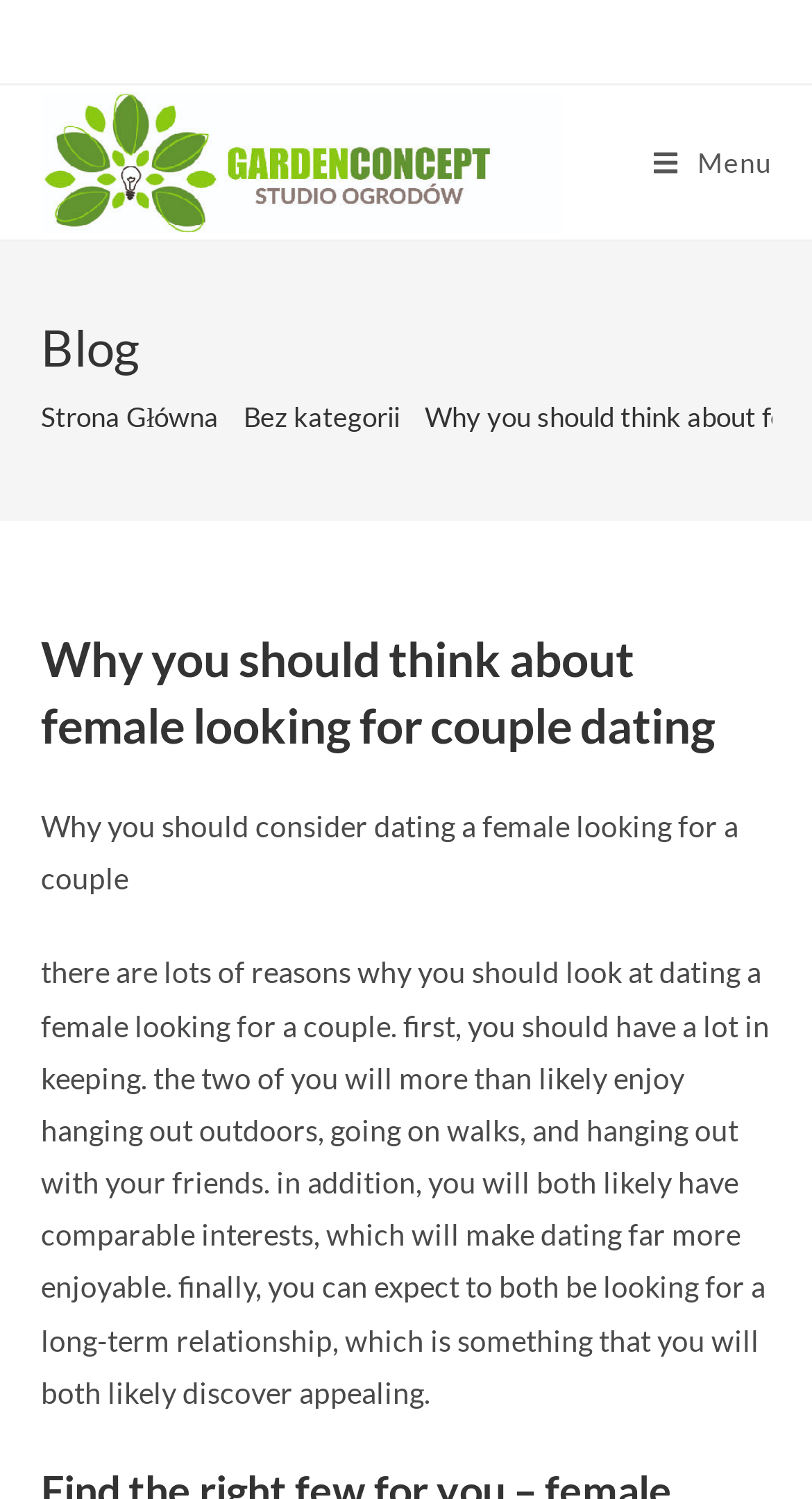Please answer the following question using a single word or phrase: 
What is the main topic of the article?

Dating a female looking for a couple